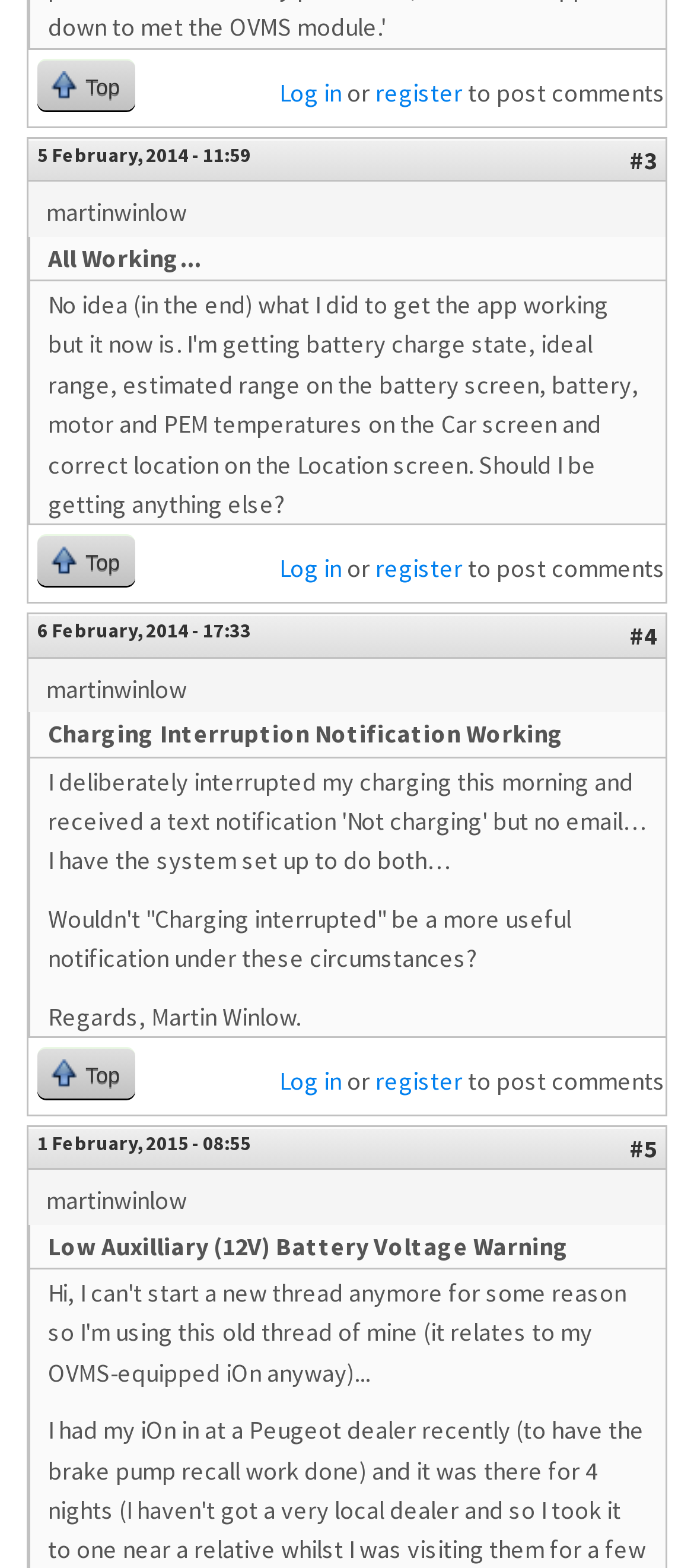Find the bounding box coordinates of the element to click in order to complete the given instruction: "Click on 'Top'."

[0.054, 0.037, 0.196, 0.07]